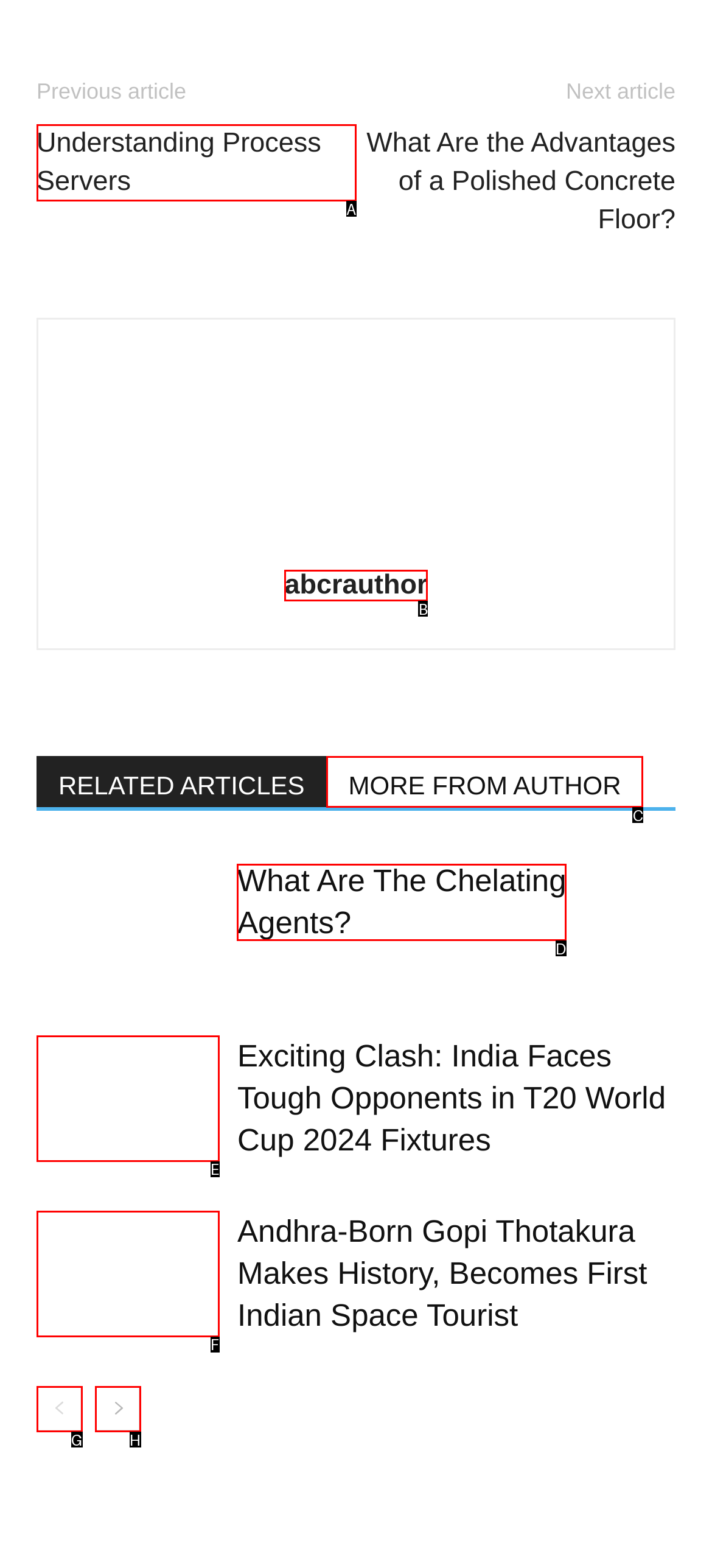From the given options, tell me which letter should be clicked to complete this task: Learn about What Are The Chelating Agents?
Answer with the letter only.

D